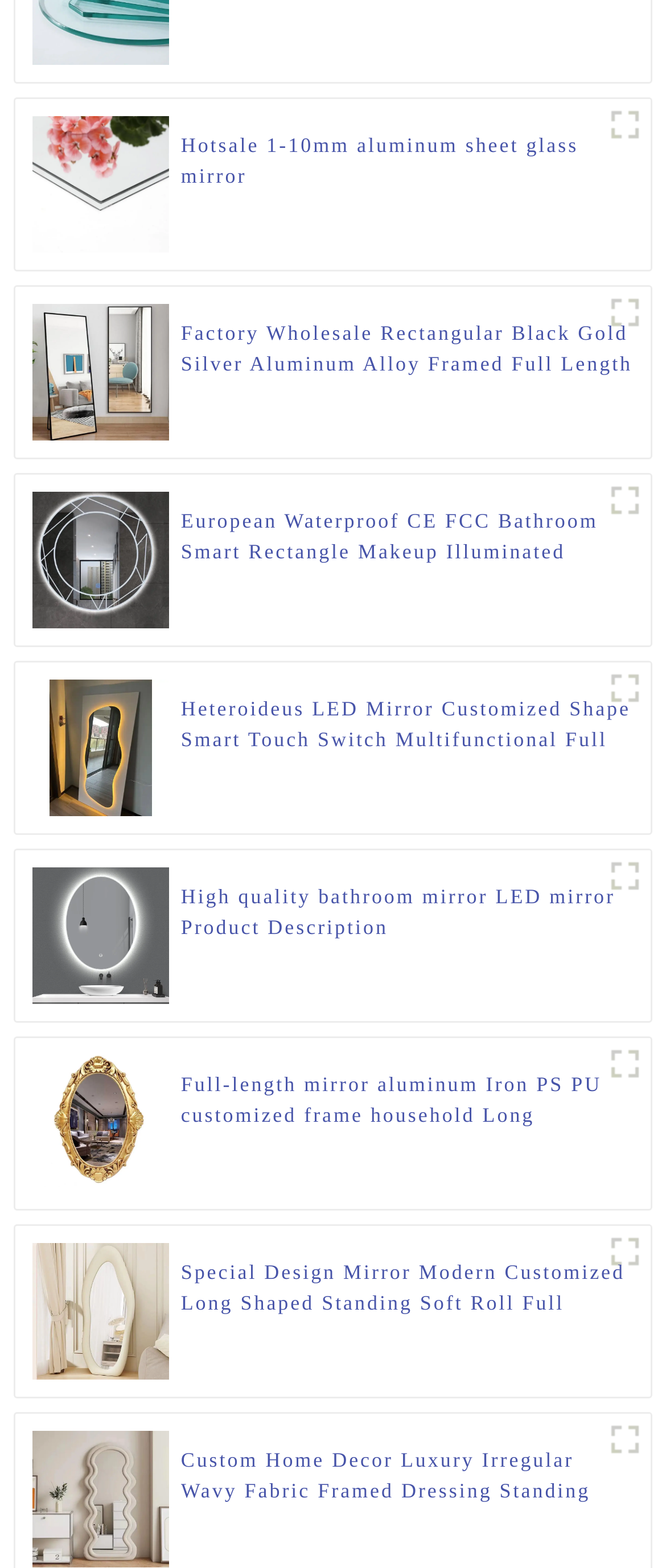Can you find the bounding box coordinates of the area I should click to execute the following instruction: "Learn about High quality bathroom mirror LED mirror Product Description"?

[0.272, 0.562, 0.952, 0.601]